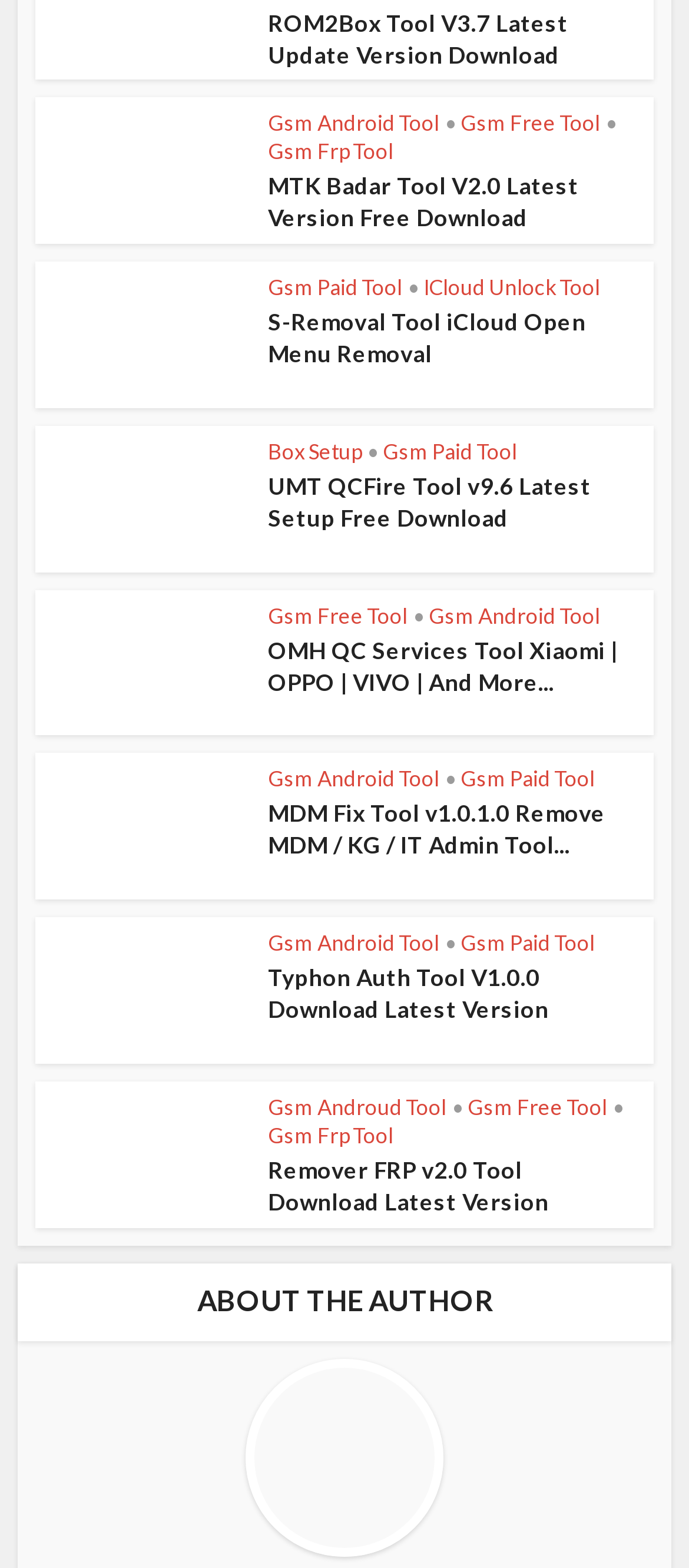Specify the bounding box coordinates for the region that must be clicked to perform the given instruction: "Learn more about the editorial policy".

None